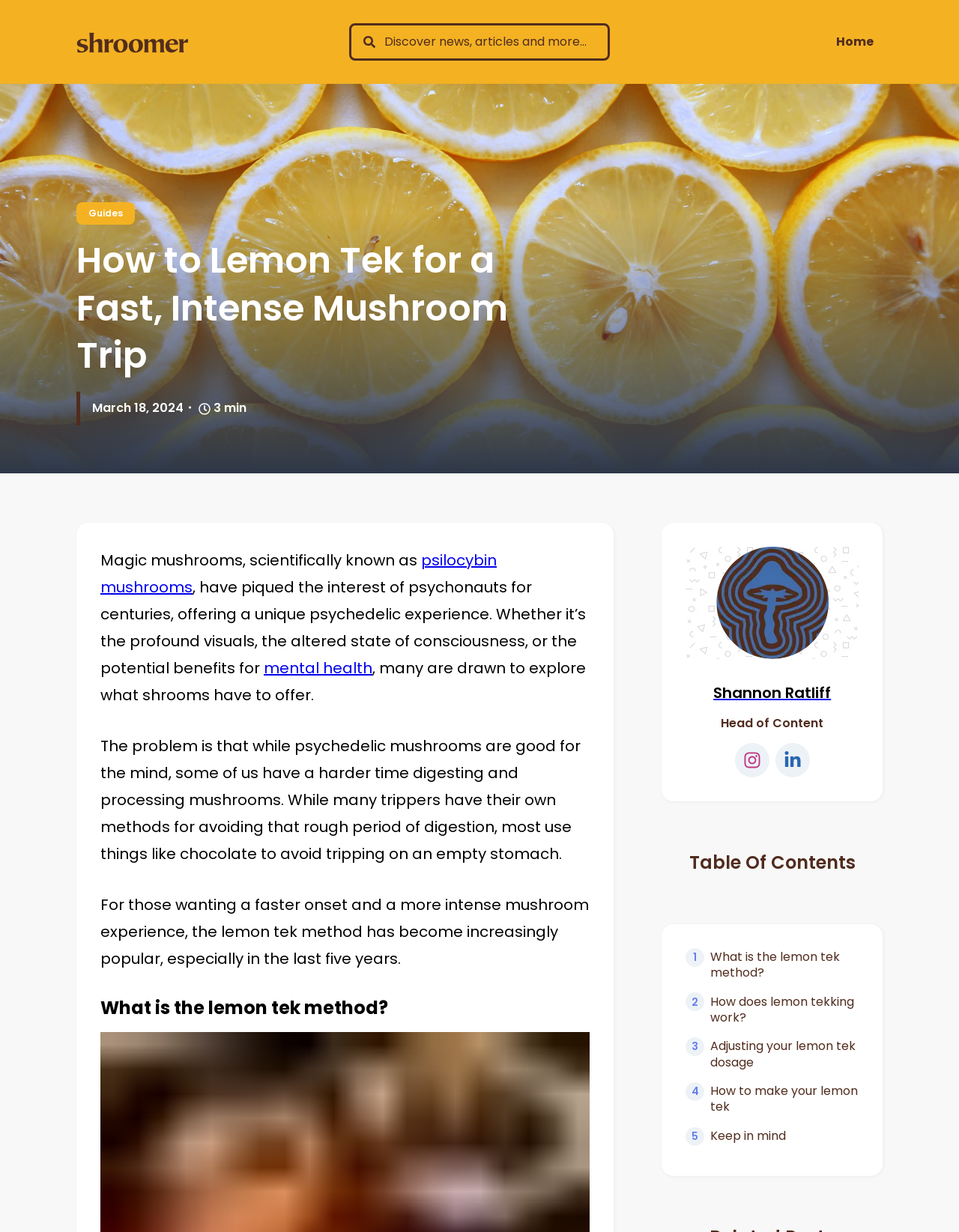Please provide the bounding box coordinates for the element that needs to be clicked to perform the following instruction: "Search for something". The coordinates should be given as four float numbers between 0 and 1, i.e., [left, top, right, bottom].

[0.395, 0.02, 0.621, 0.048]